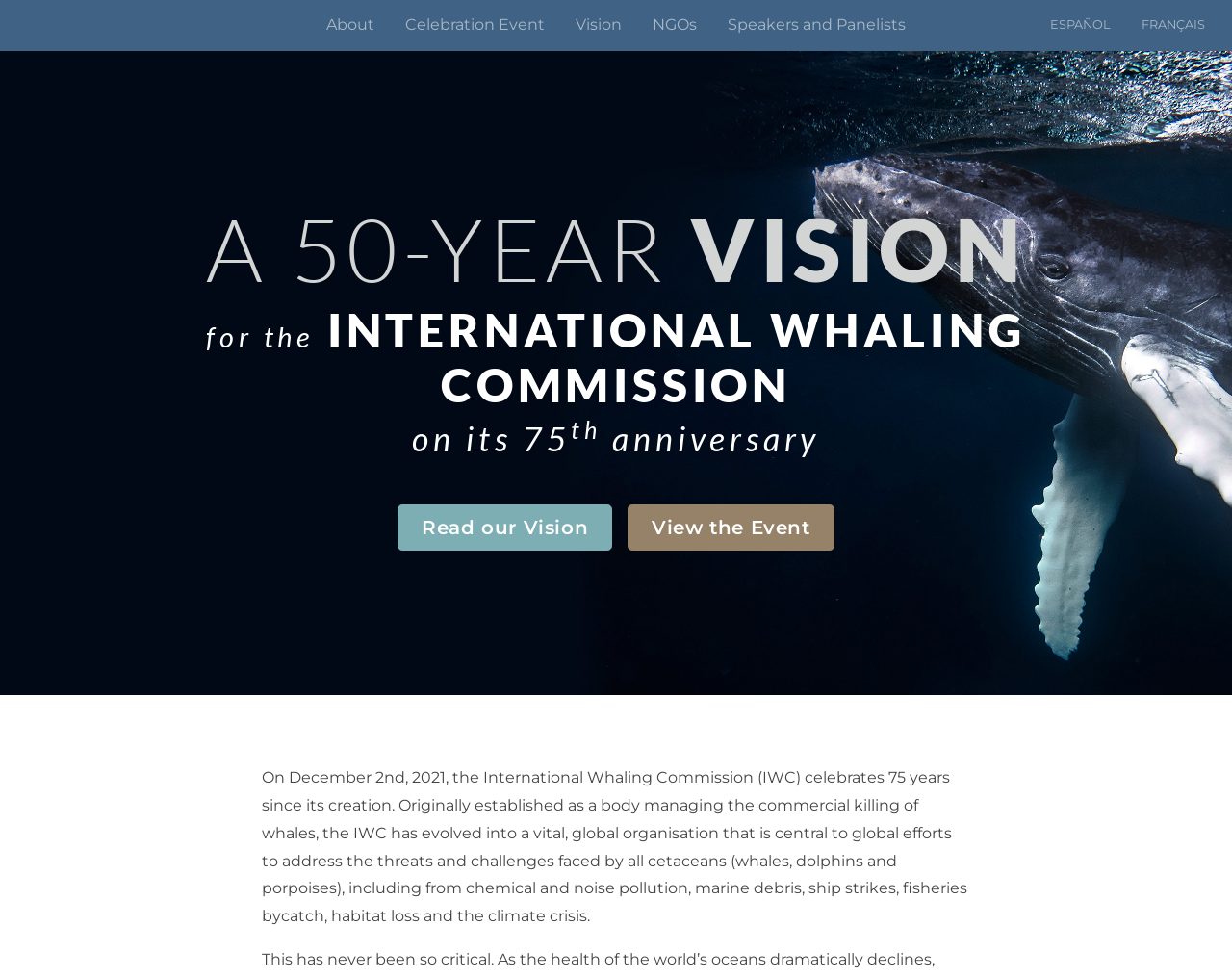Please mark the bounding box coordinates of the area that should be clicked to carry out the instruction: "Switch to Spanish".

[0.84, 0.01, 0.914, 0.042]